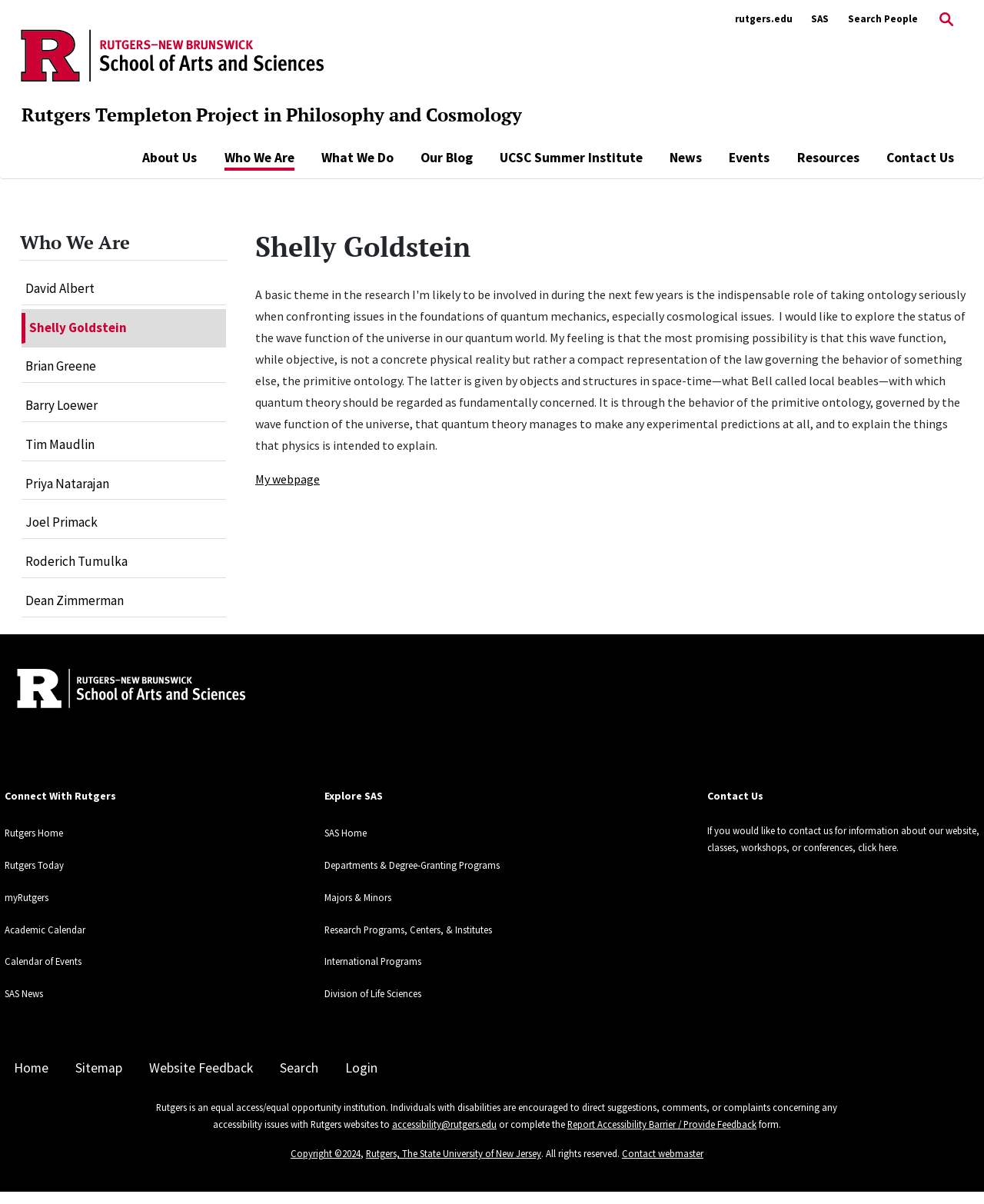Provide the bounding box coordinates for the UI element described in this sentence: "Rutgers Home". The coordinates should be four float values between 0 and 1, i.e., [left, top, right, bottom].

[0.005, 0.687, 0.064, 0.697]